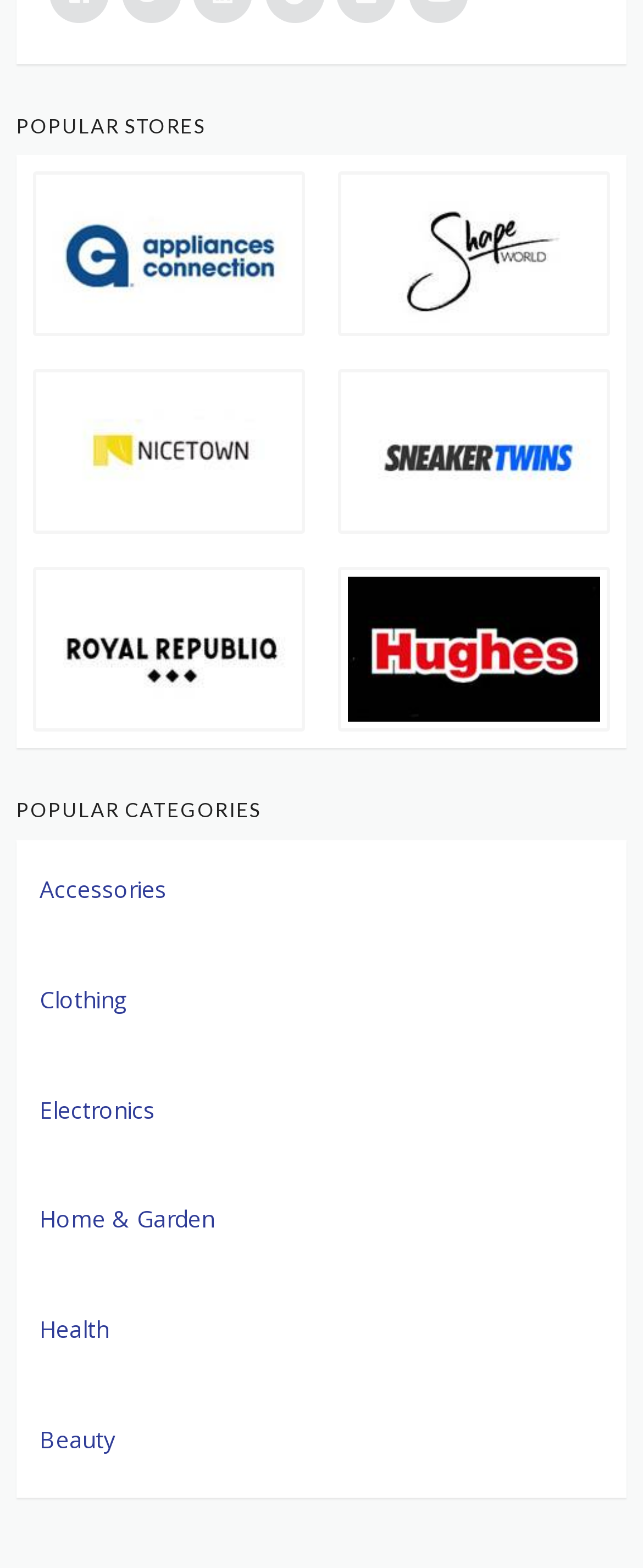Pinpoint the bounding box coordinates of the area that should be clicked to complete the following instruction: "Browse accessories". The coordinates must be given as four float numbers between 0 and 1, i.e., [left, top, right, bottom].

[0.062, 0.549, 0.938, 0.585]